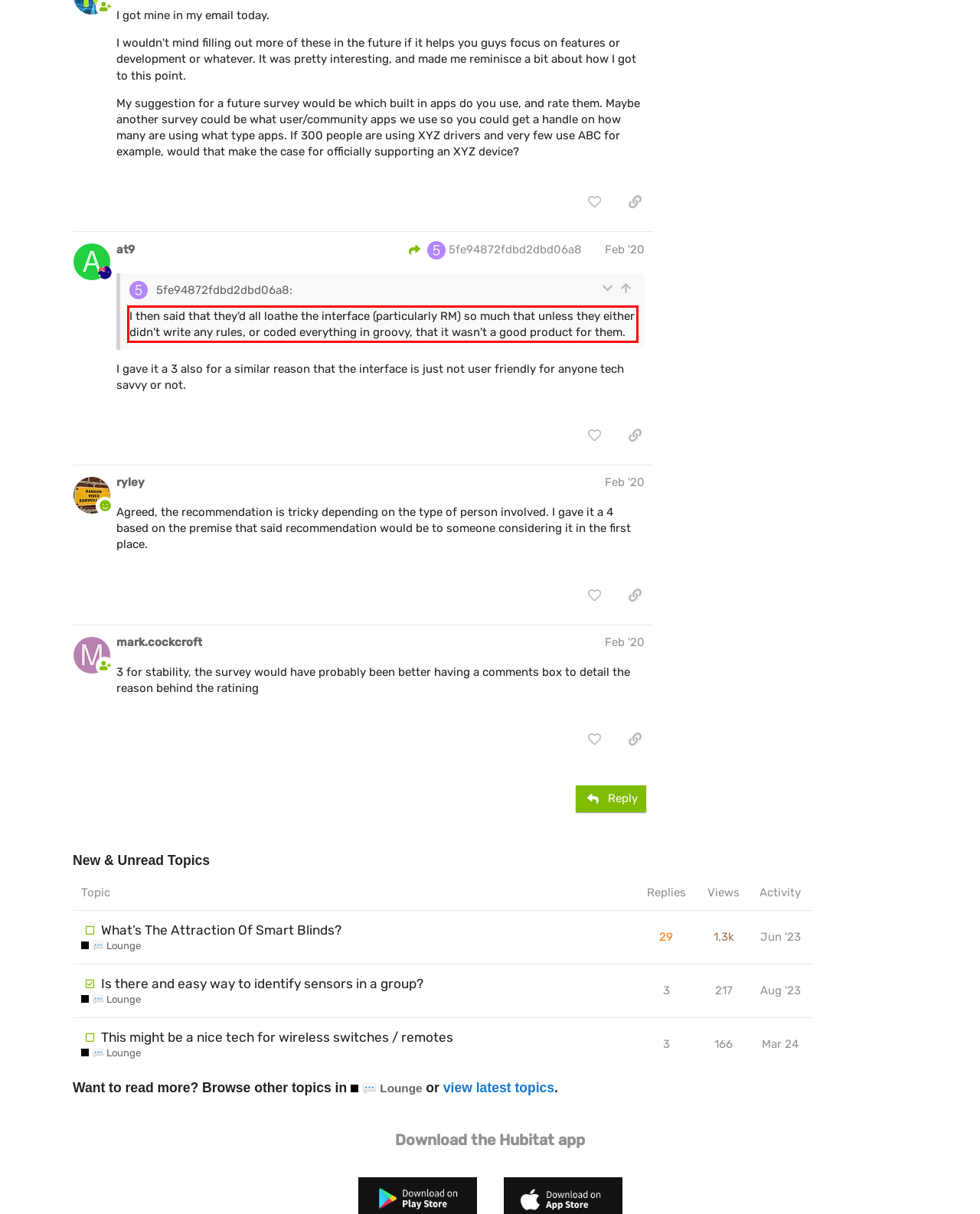Examine the screenshot of the webpage, locate the red bounding box, and generate the text contained within it.

I then said that they'd all loathe the interface (particularly RM) so much that unless they either didn't write any rules, or coded everything in groovy, that it wasn't a good product for them.